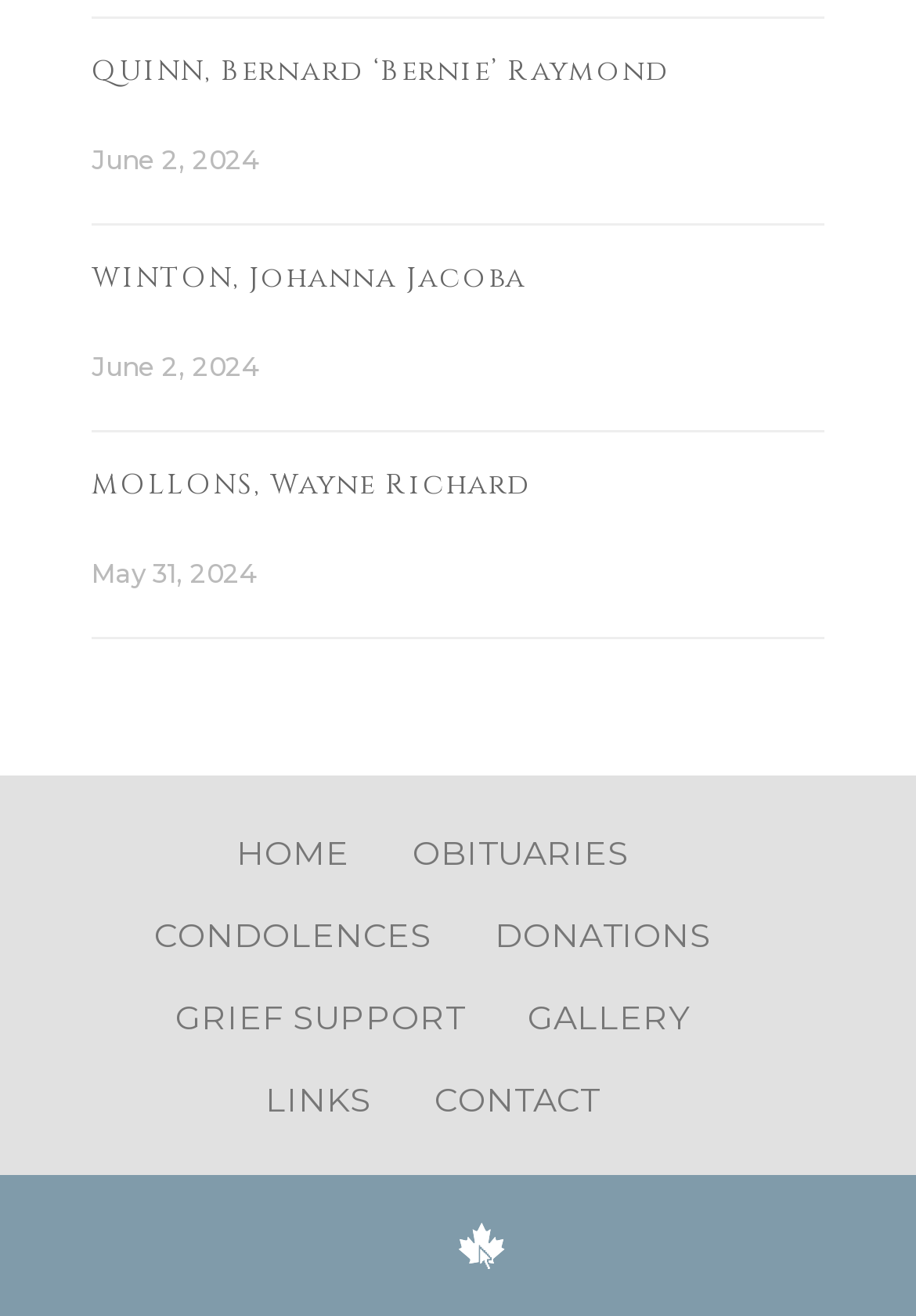Provide a short answer using a single word or phrase for the following question: 
What is the name of the third person listed?

Wayne Richard Mollons